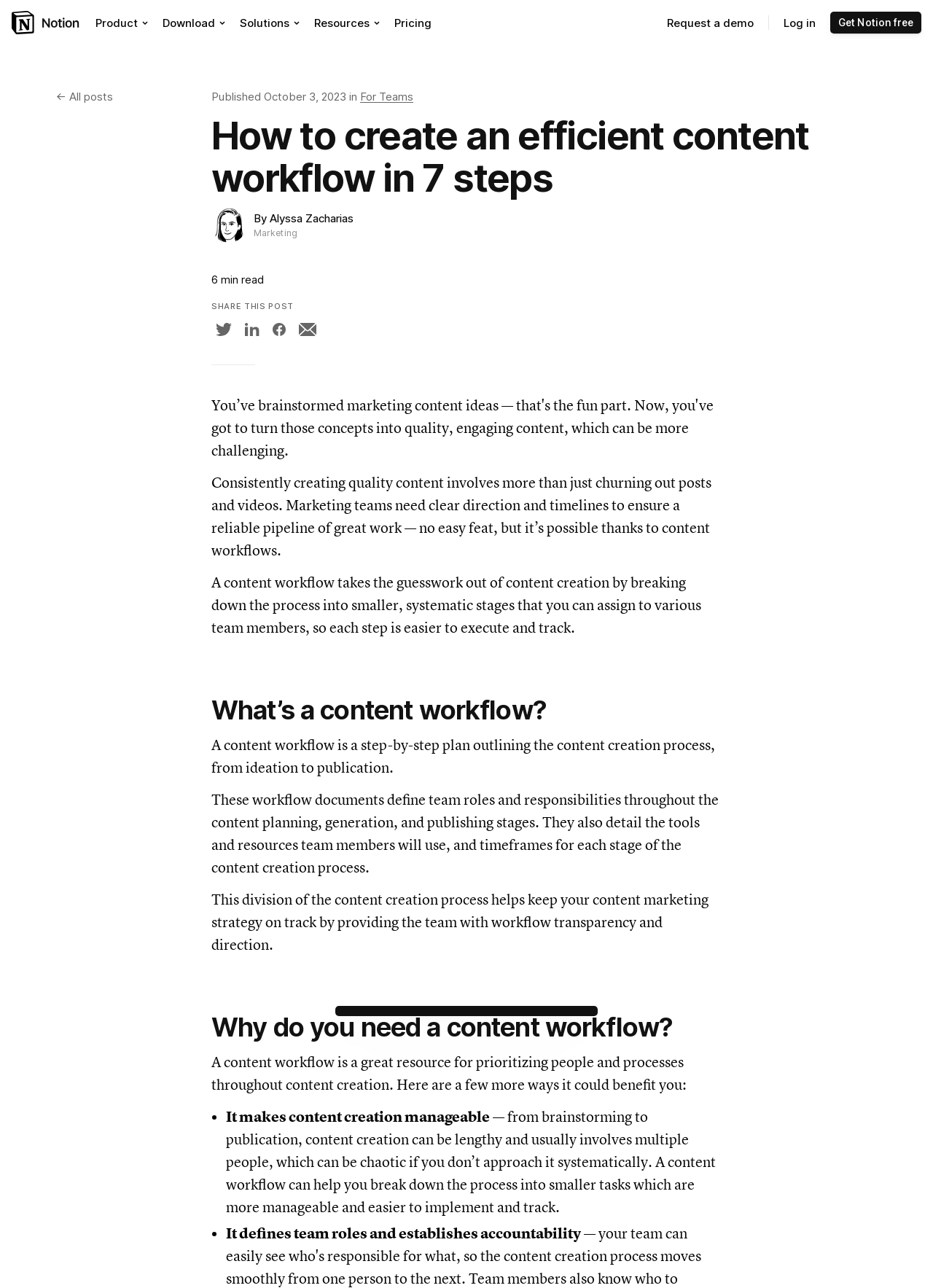Locate the bounding box coordinates of the element you need to click to accomplish the task described by this instruction: "Click on the 'Product' button".

[0.094, 0.009, 0.166, 0.026]